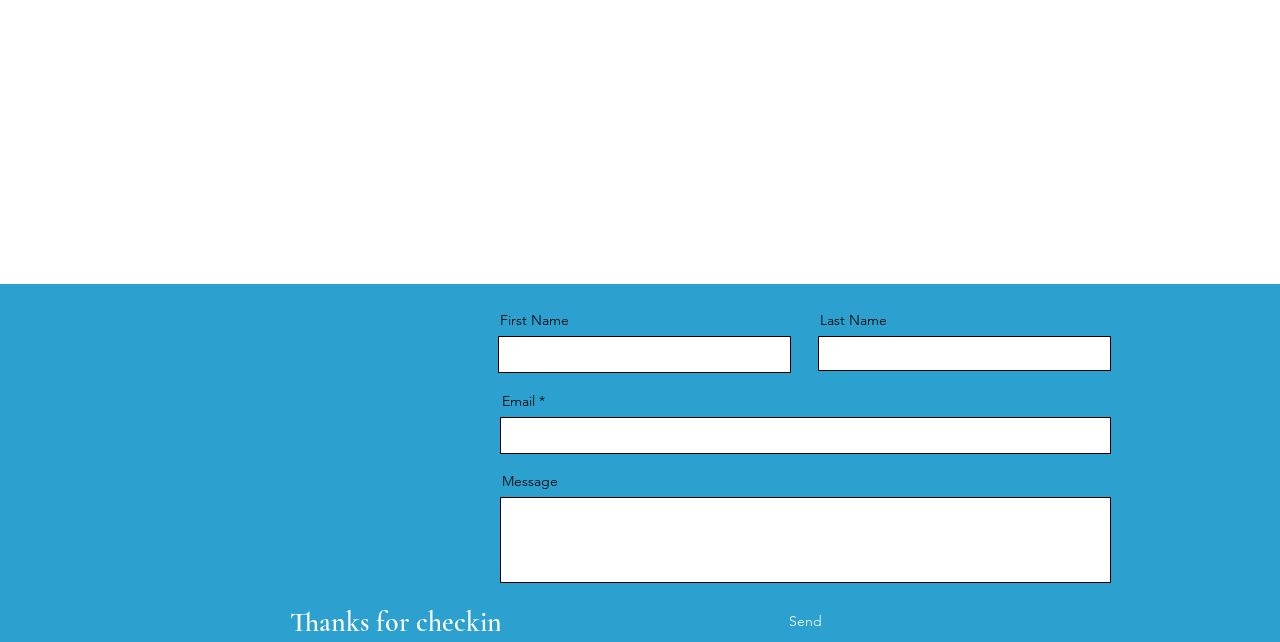Using the format (top-left x, top-left y, bottom-right x, bottom-right y), provide the bounding box coordinates for the described UI element. All values should be floating point numbers between 0 and 1: parent_node: Message

[0.391, 0.775, 0.868, 0.909]